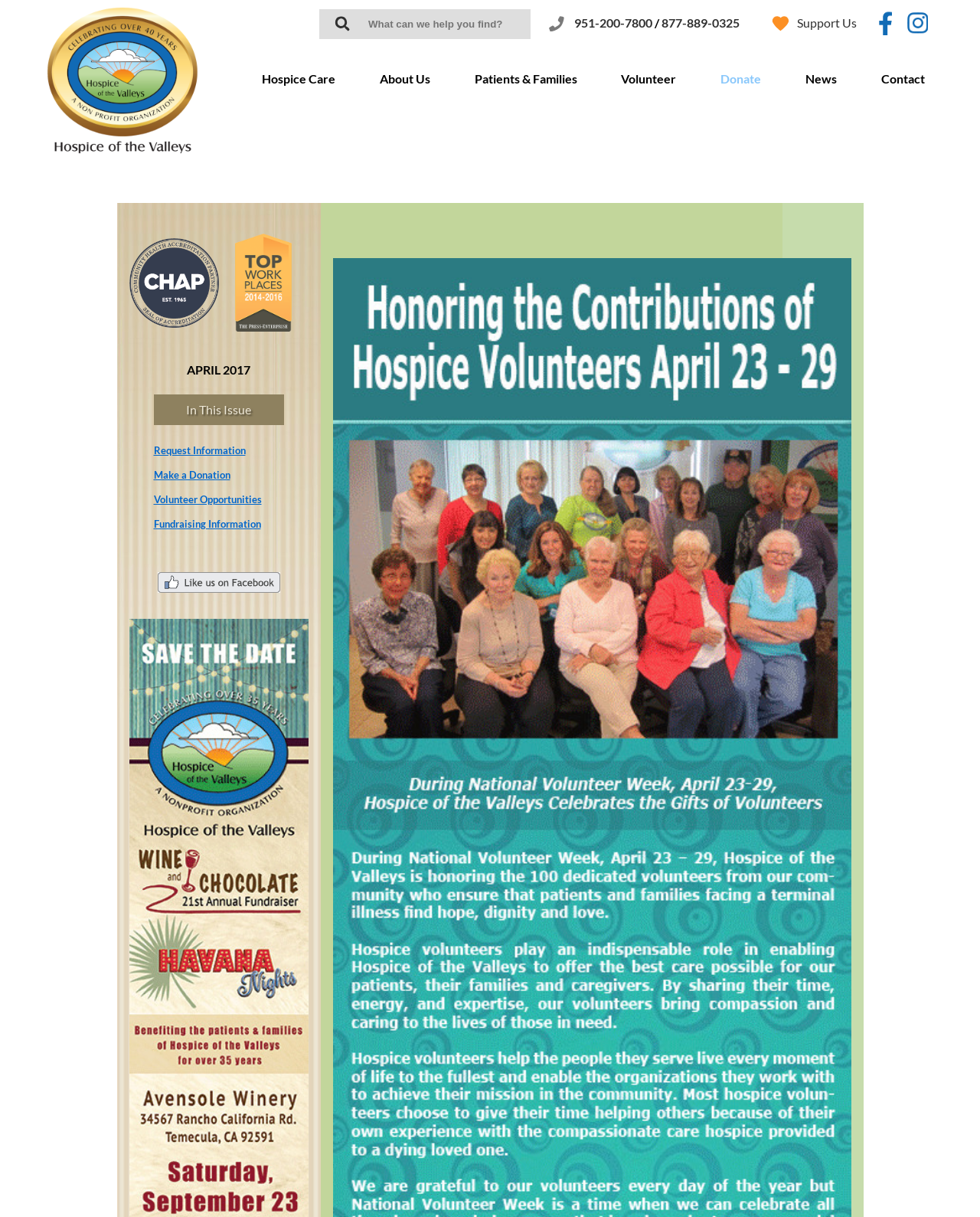What is the title of the newsletter?
Look at the screenshot and respond with one word or a short phrase.

APRIL 2017